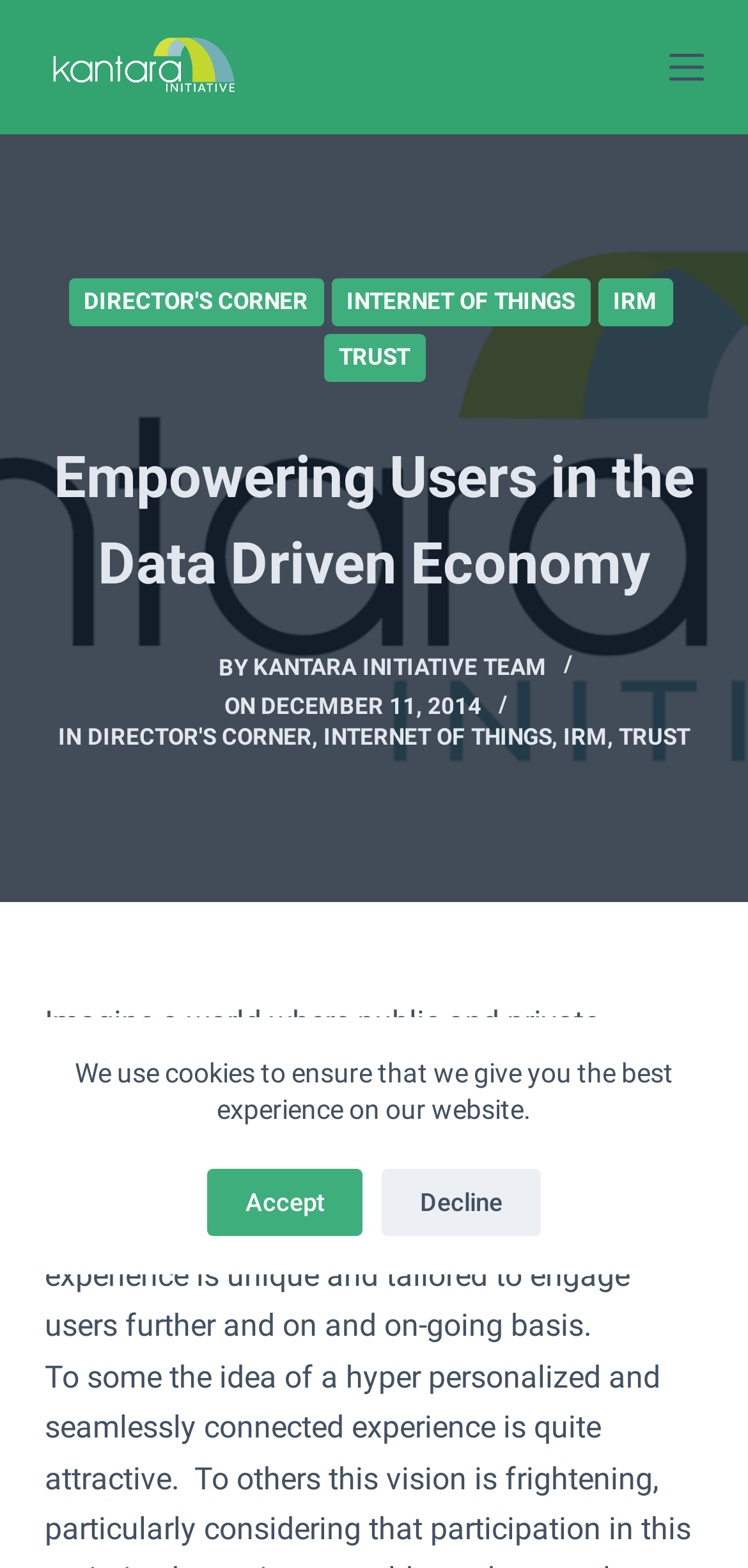Extract the primary header of the webpage and generate its text.

Empowering Users in the Data Driven Economy